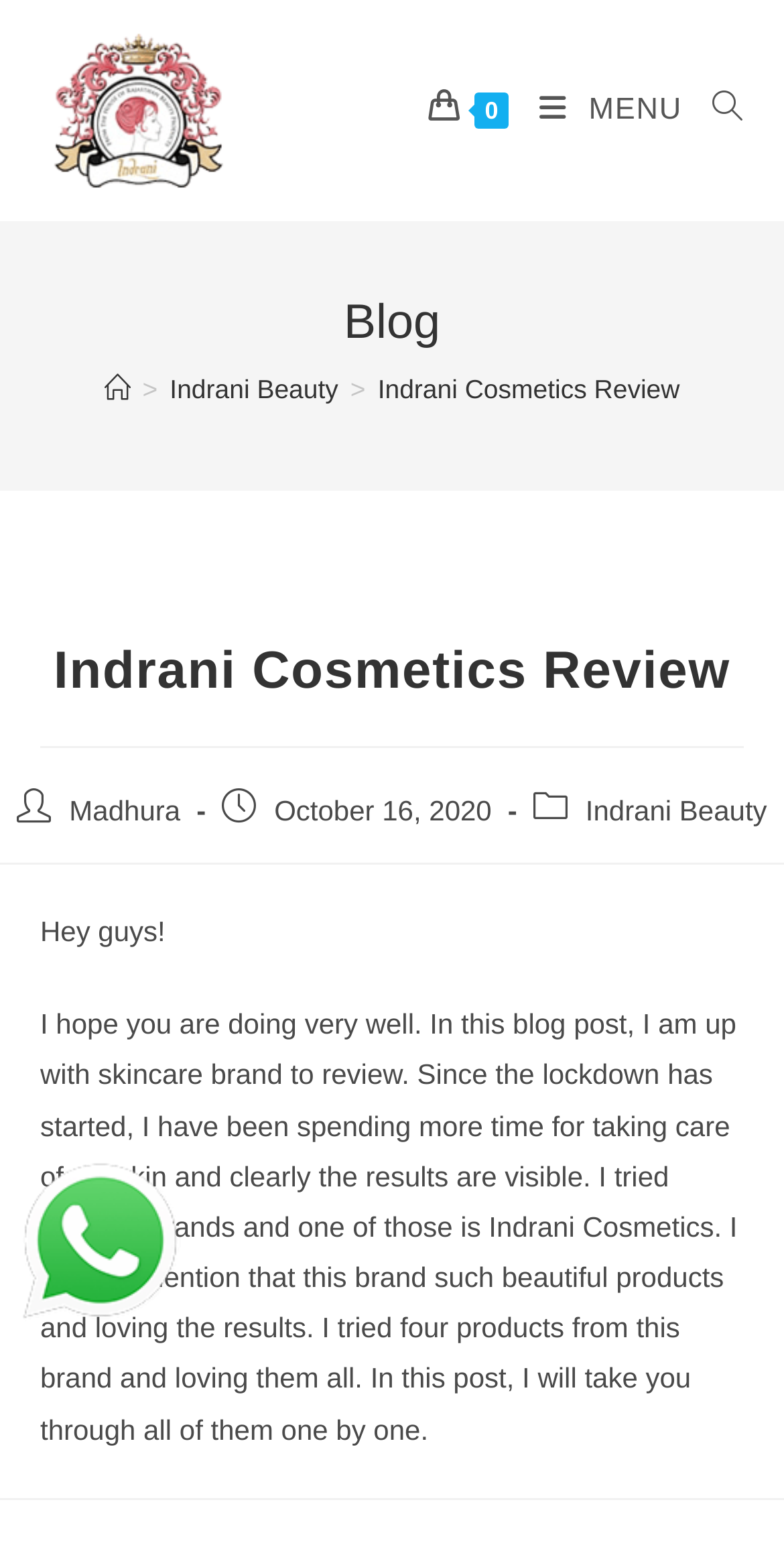Answer the question in a single word or phrase:
When was the blog post published?

October 16, 2020